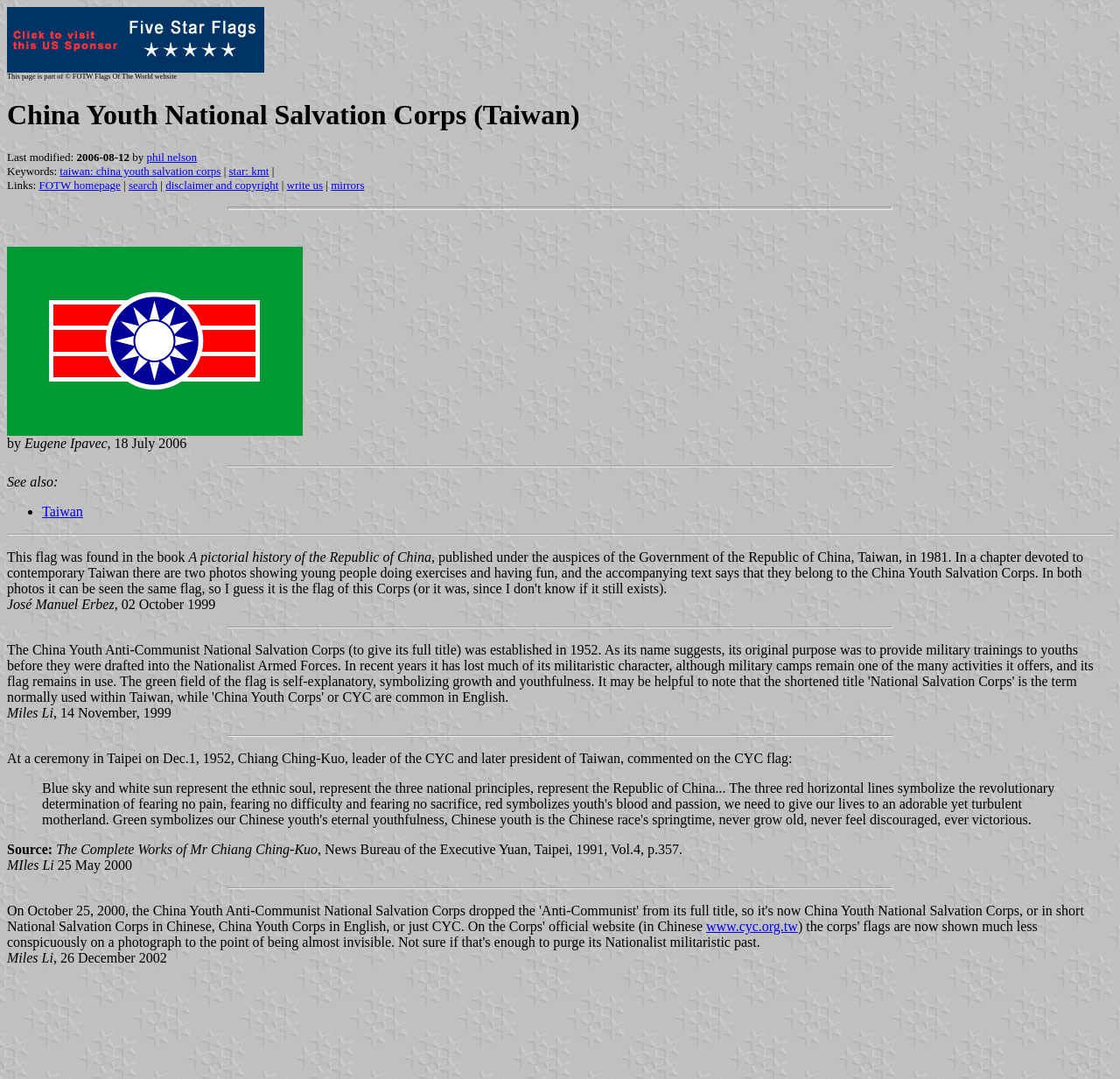What is the URL mentioned at the bottom of the webpage?
Refer to the image and give a detailed answer to the query.

The URL mentioned at the bottom of the webpage is www.cyc.org.tw, which is a link element.